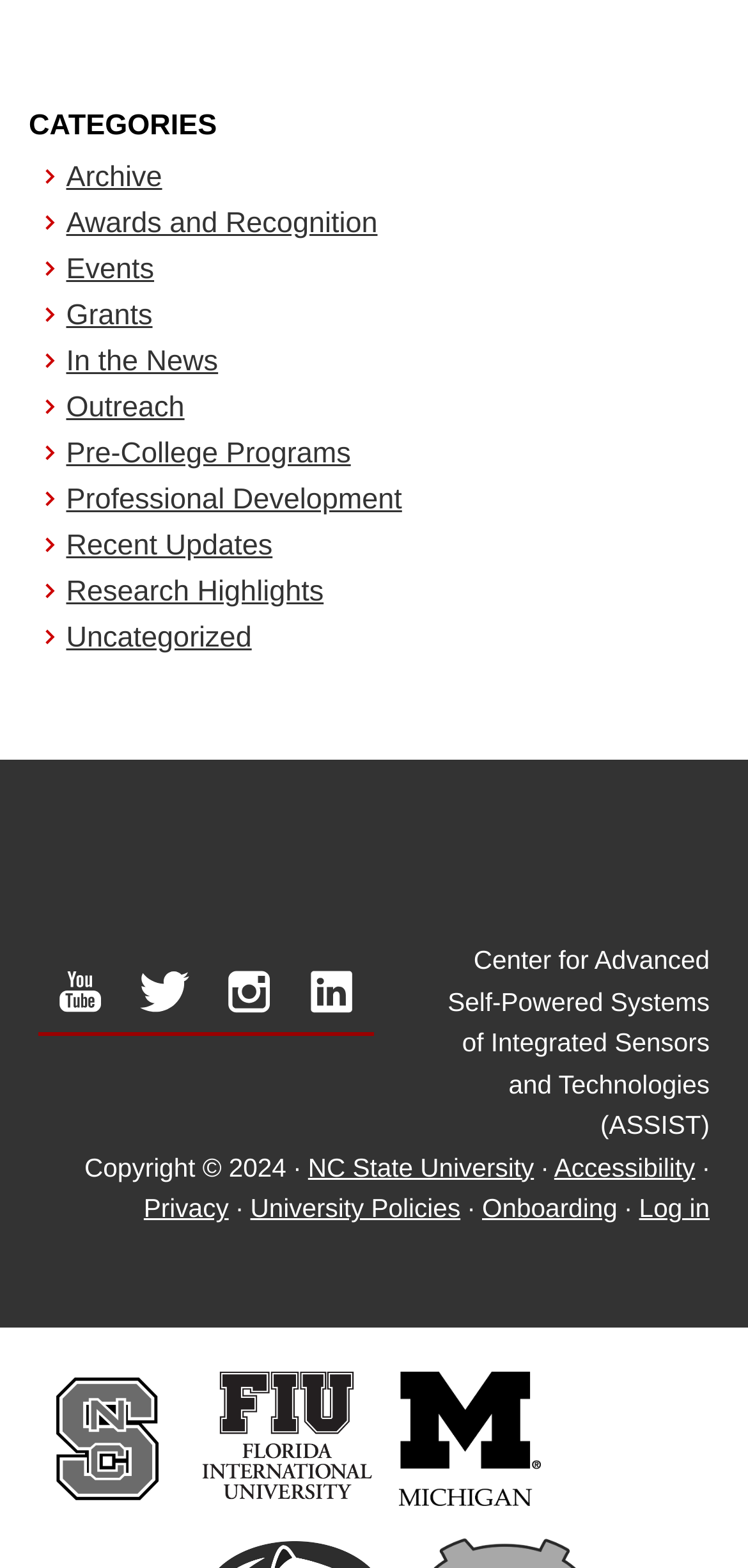Provide a short answer using a single word or phrase for the following question: 
How many social media channels are listed?

4